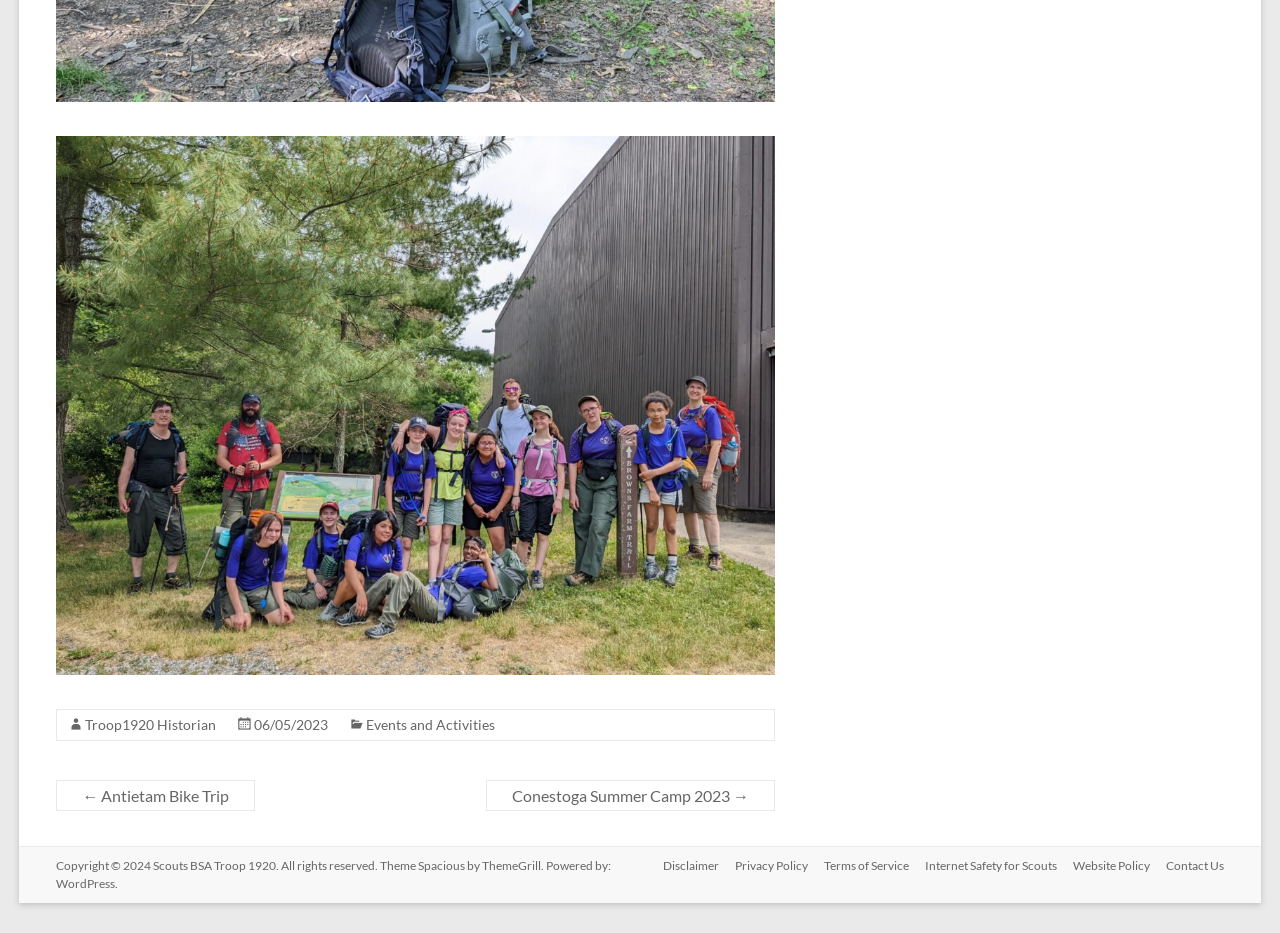Could you find the bounding box coordinates of the clickable area to complete this instruction: "Visit Conestoga Summer Camp 2023"?

[0.38, 0.836, 0.606, 0.869]